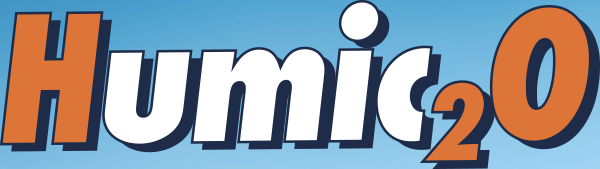Offer a thorough description of the image.

The image features the bold and dynamic branding for "Humic2o," prominently displayed against a gradient blue background. The logo combines playful, rounded lettering with a mix of vibrant colors—predominantly white and orange—enhancing visibility and appeal. The "2" in the title features a distinctive font that stands out, contributing to a modern and engaging design aesthetic. This branding is likely associated with a product aimed at improving livestock and poultry health, hinting at its role as a natural drinking water additive that enhances nutrient digestibility. The overall presentation is vibrant and eye-catching, reflecting the innovative approach of the brand in the agricultural sector.